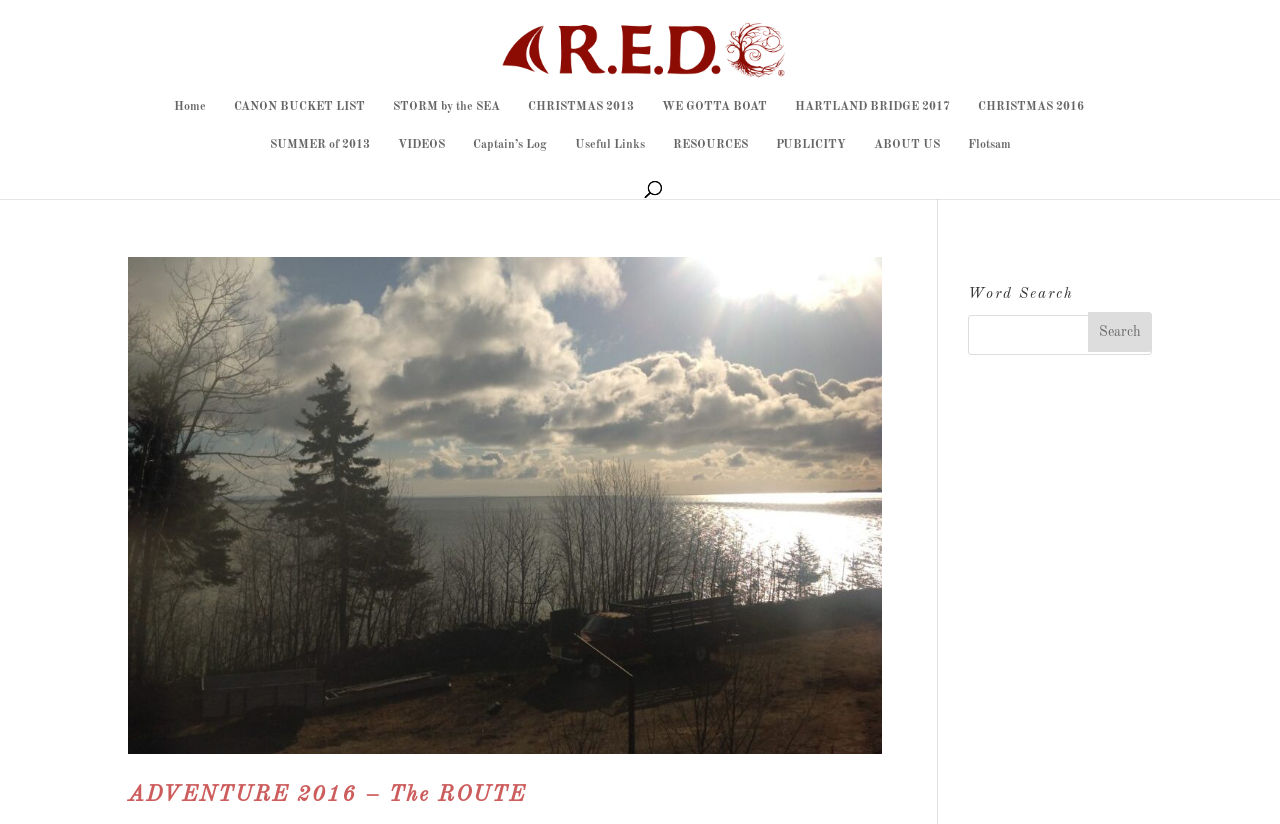Determine the coordinates of the bounding box for the clickable area needed to execute this instruction: "search for summer adventures".

[0.756, 0.382, 0.9, 0.43]